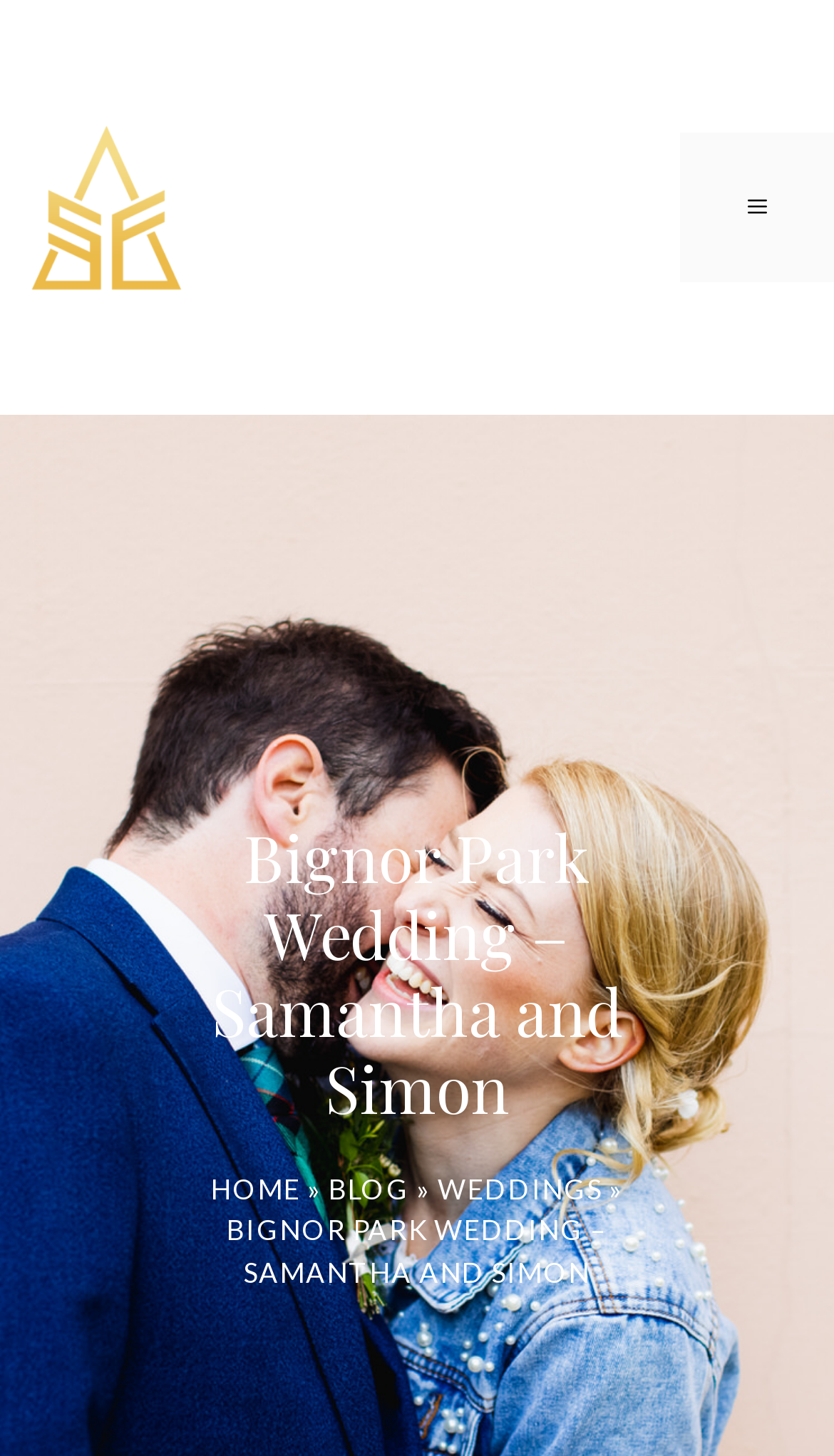Extract the main heading from the webpage content.

Bignor Park Wedding – Samantha and Simon